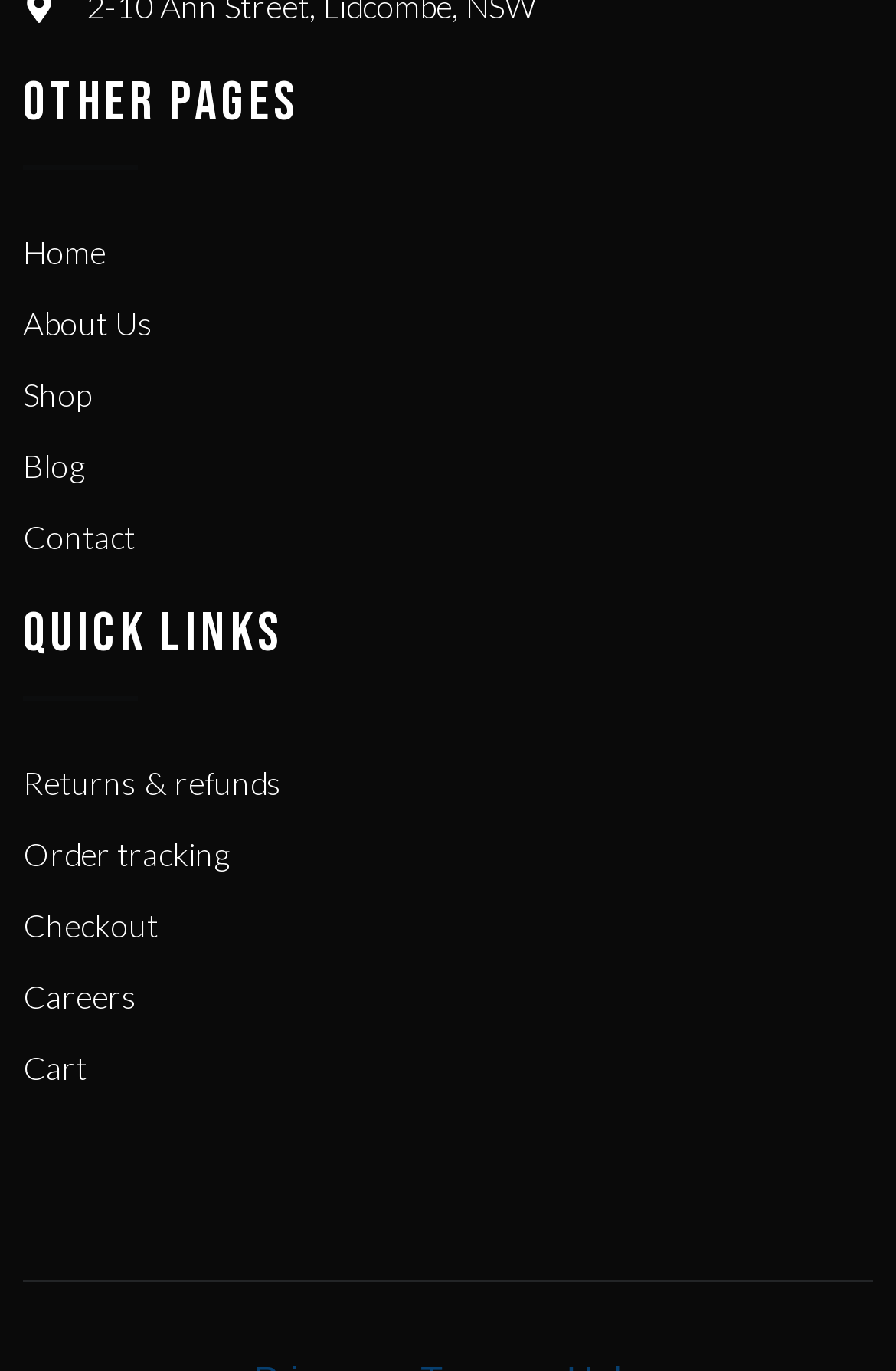Identify the bounding box coordinates of the section to be clicked to complete the task described by the following instruction: "go to home page". The coordinates should be four float numbers between 0 and 1, formatted as [left, top, right, bottom].

[0.026, 0.167, 0.974, 0.202]